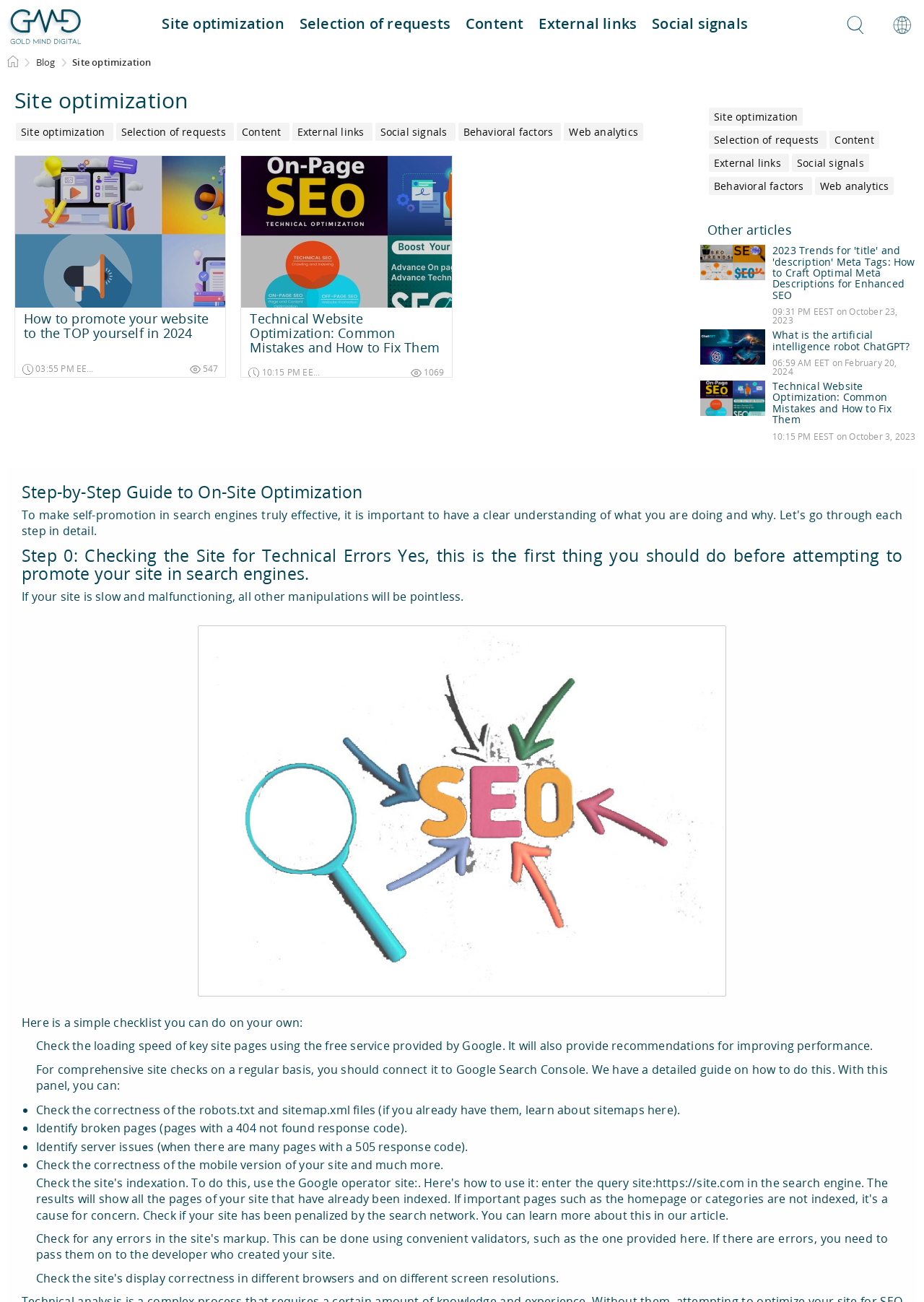Based on the image, provide a detailed response to the question:
What is the main topic of this webpage?

The main topic of this webpage is site optimization, which is evident from the multiple links and headings related to site optimization, such as 'Site optimization', 'Selection of requests', 'Content', 'External links', and 'Social signals'.